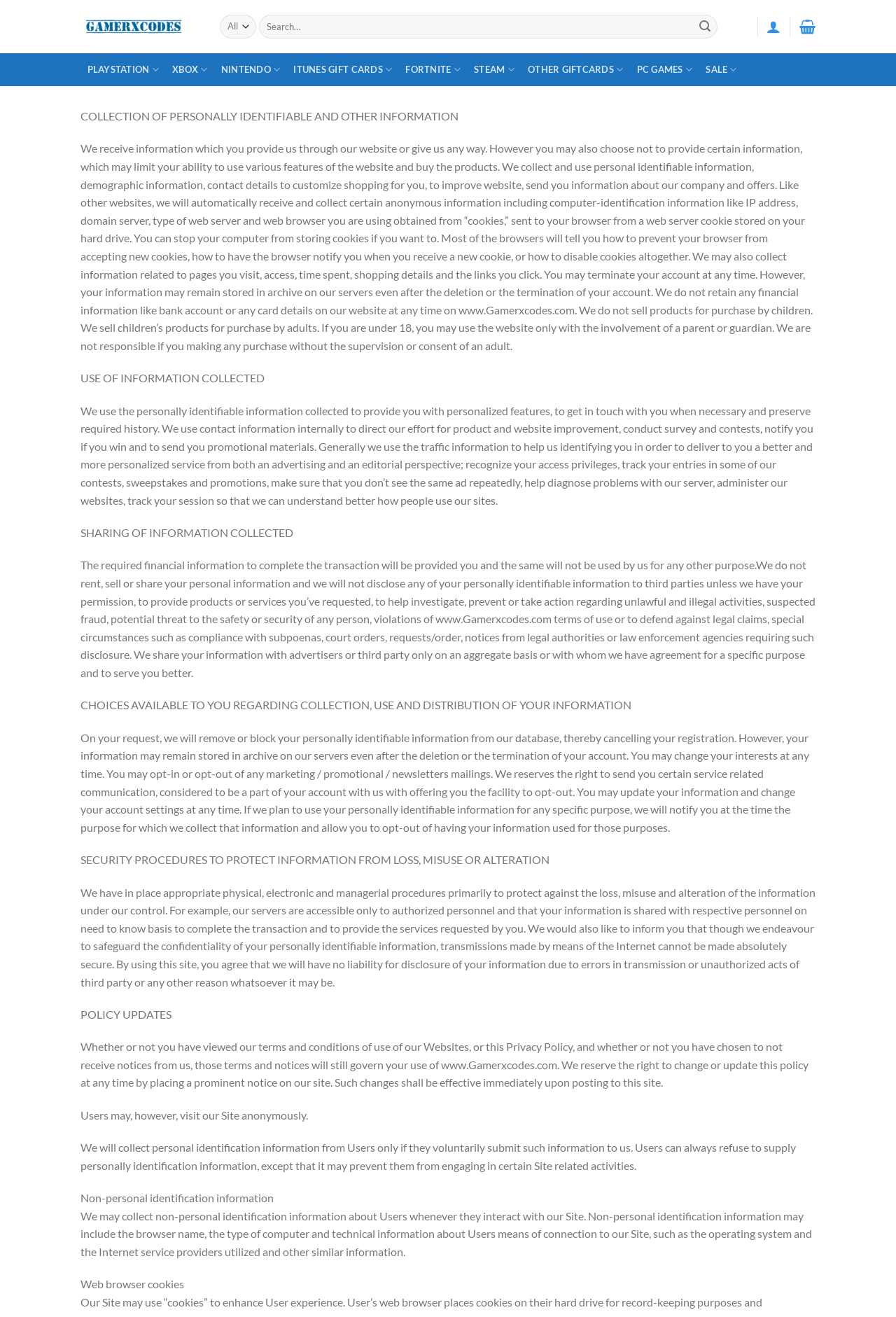Find the bounding box coordinates of the element to click in order to complete this instruction: "Search for something". The bounding box coordinates must be four float numbers between 0 and 1, denoted as [left, top, right, bottom].

[0.289, 0.011, 0.801, 0.029]